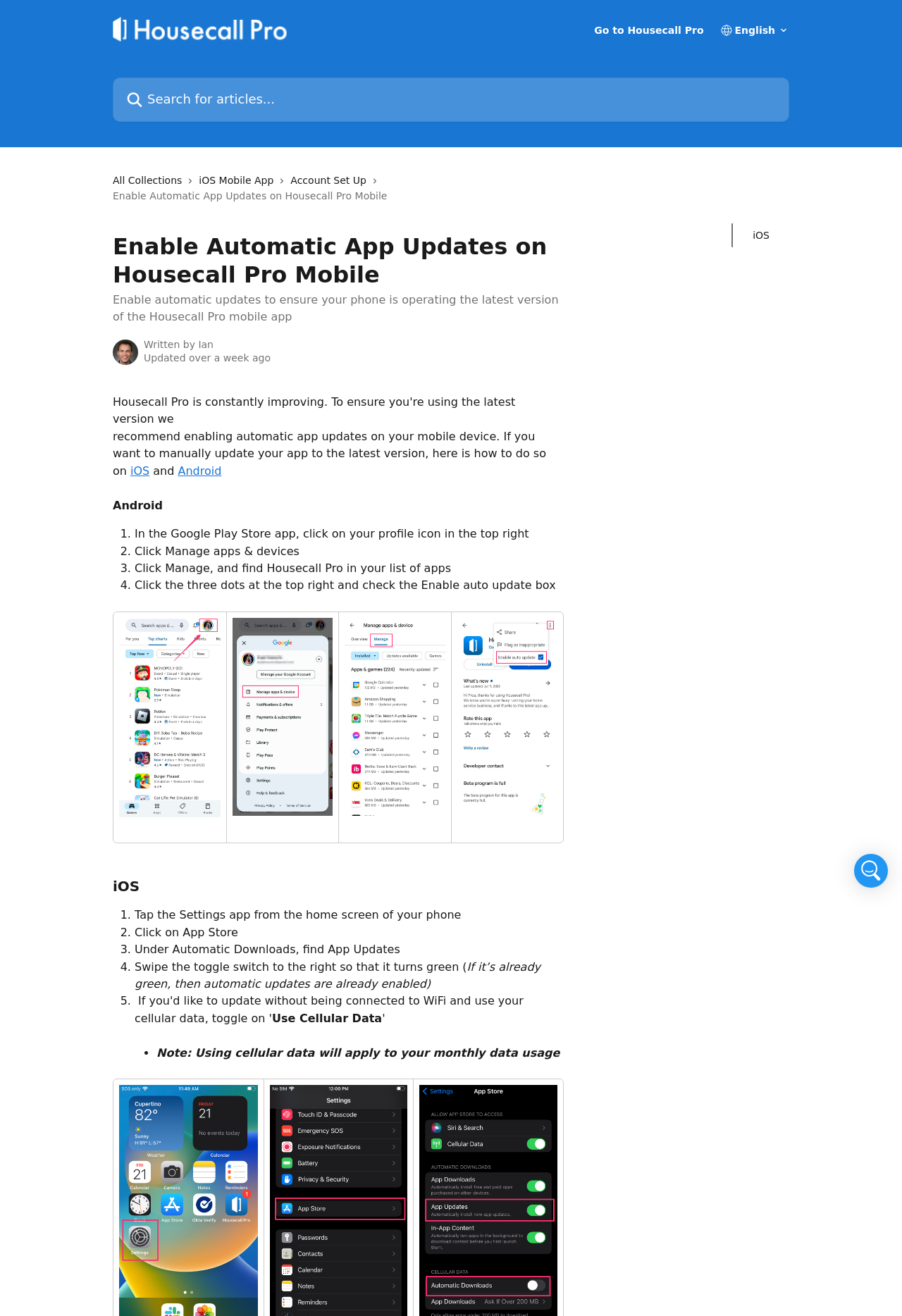Predict the bounding box coordinates of the UI element that matches this description: "All Collections". The coordinates should be in the format [left, top, right, bottom] with each value between 0 and 1.

[0.125, 0.131, 0.208, 0.143]